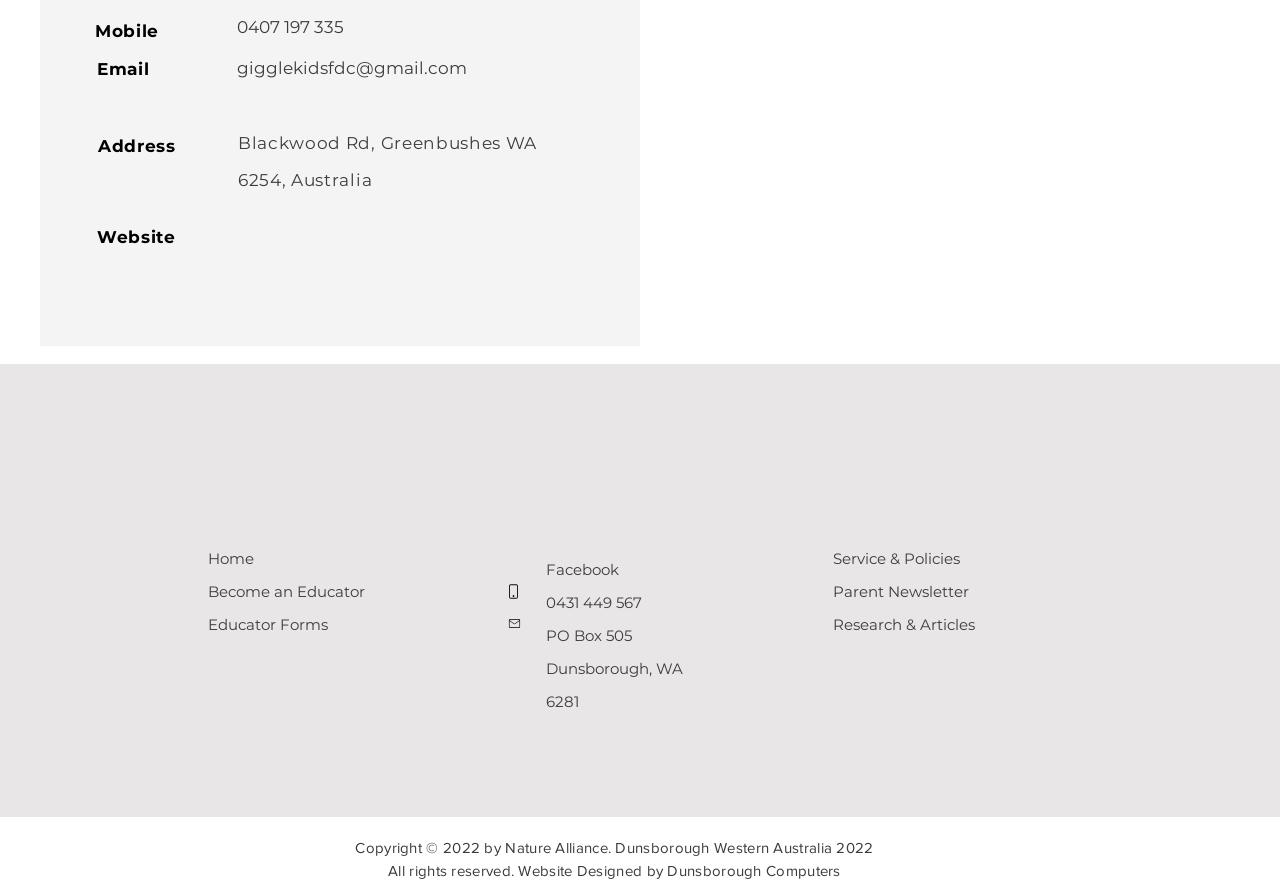Please specify the bounding box coordinates for the clickable region that will help you carry out the instruction: "Check the 'Email' address".

[0.185, 0.066, 0.365, 0.088]